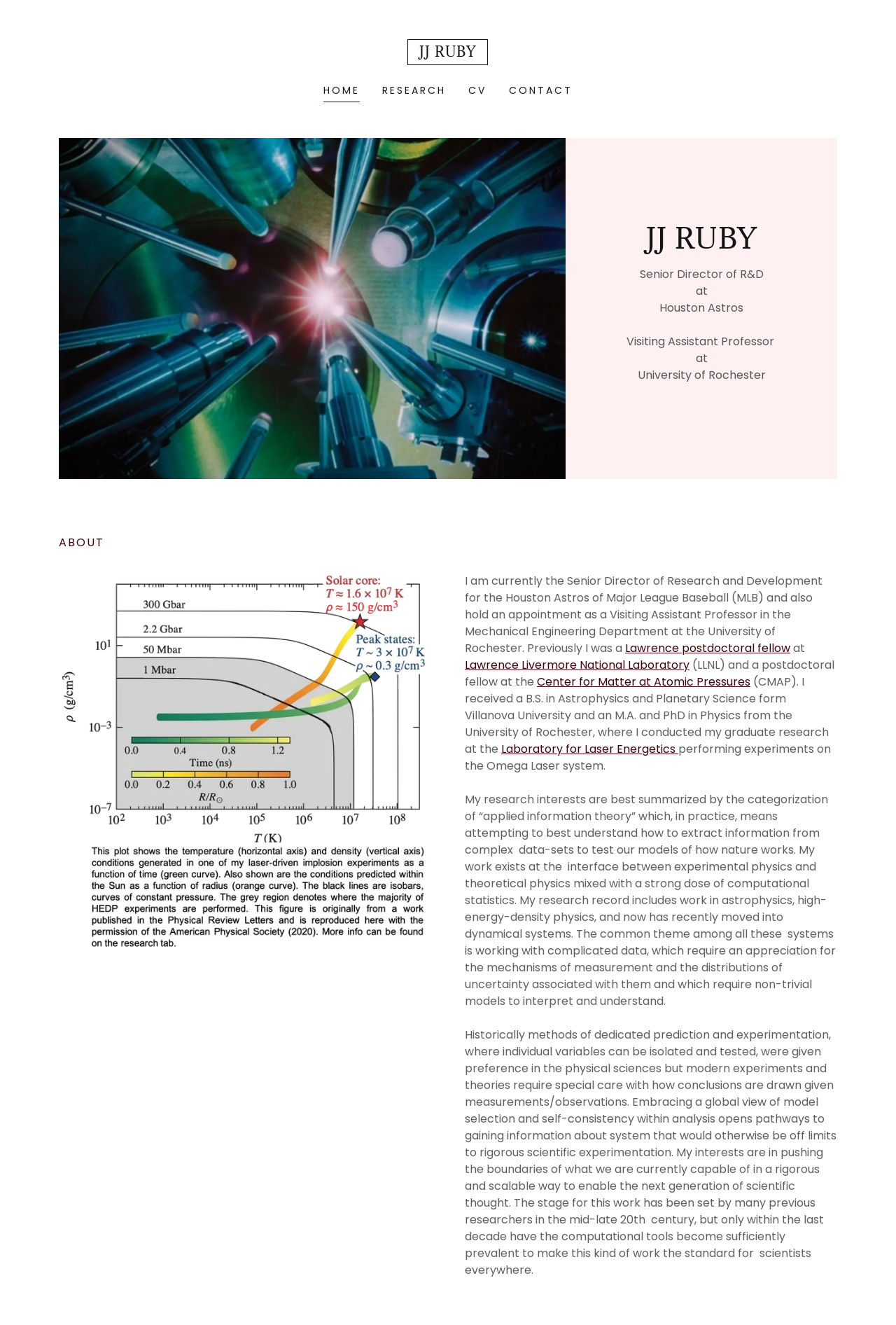Provide a single word or phrase answer to the question: 
What is the name of the laboratory where JJ RUBY conducted graduate research?

Laboratory for Laser Energetics